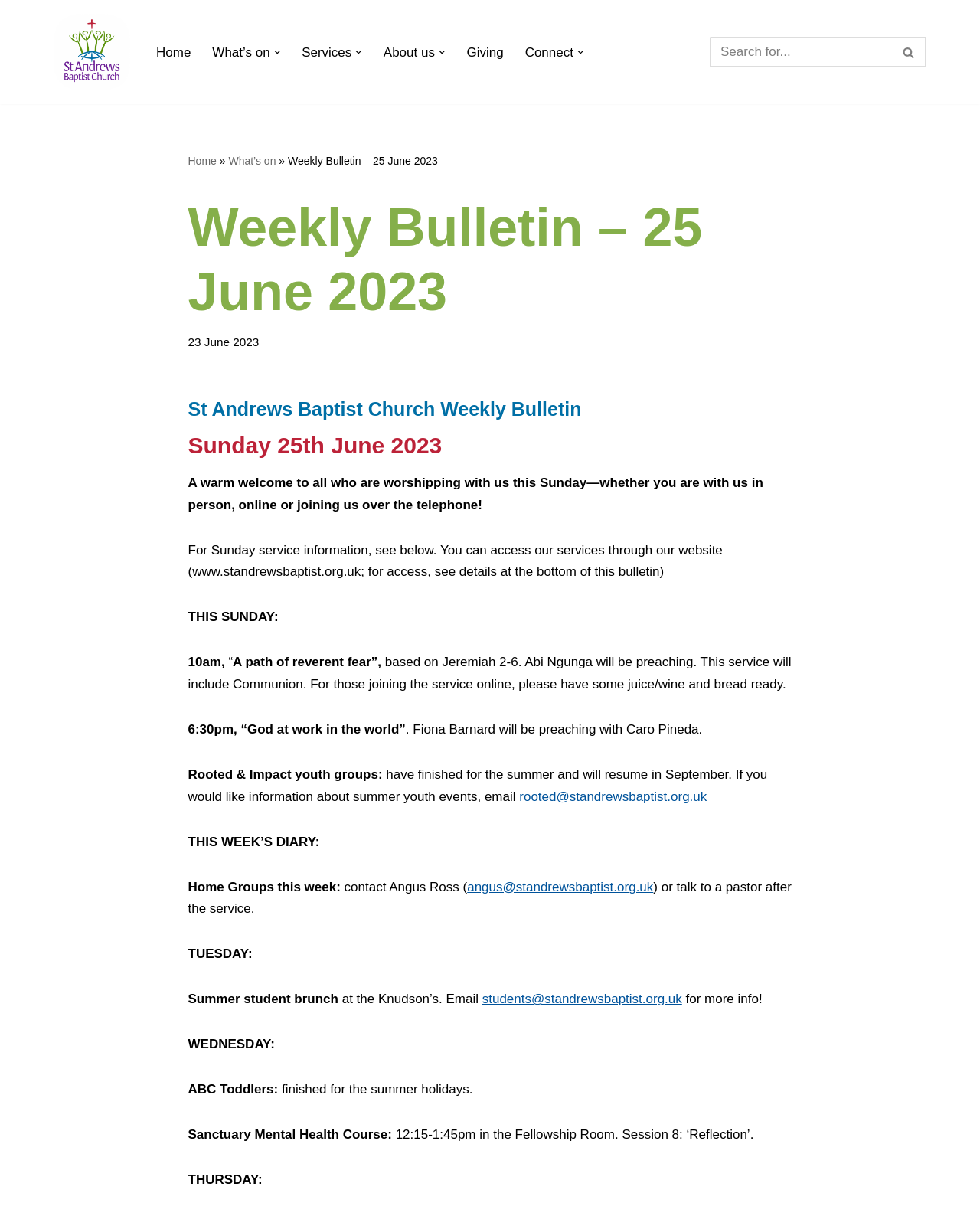Generate the text content of the main headline of the webpage.

Weekly Bulletin – 25 June 2023